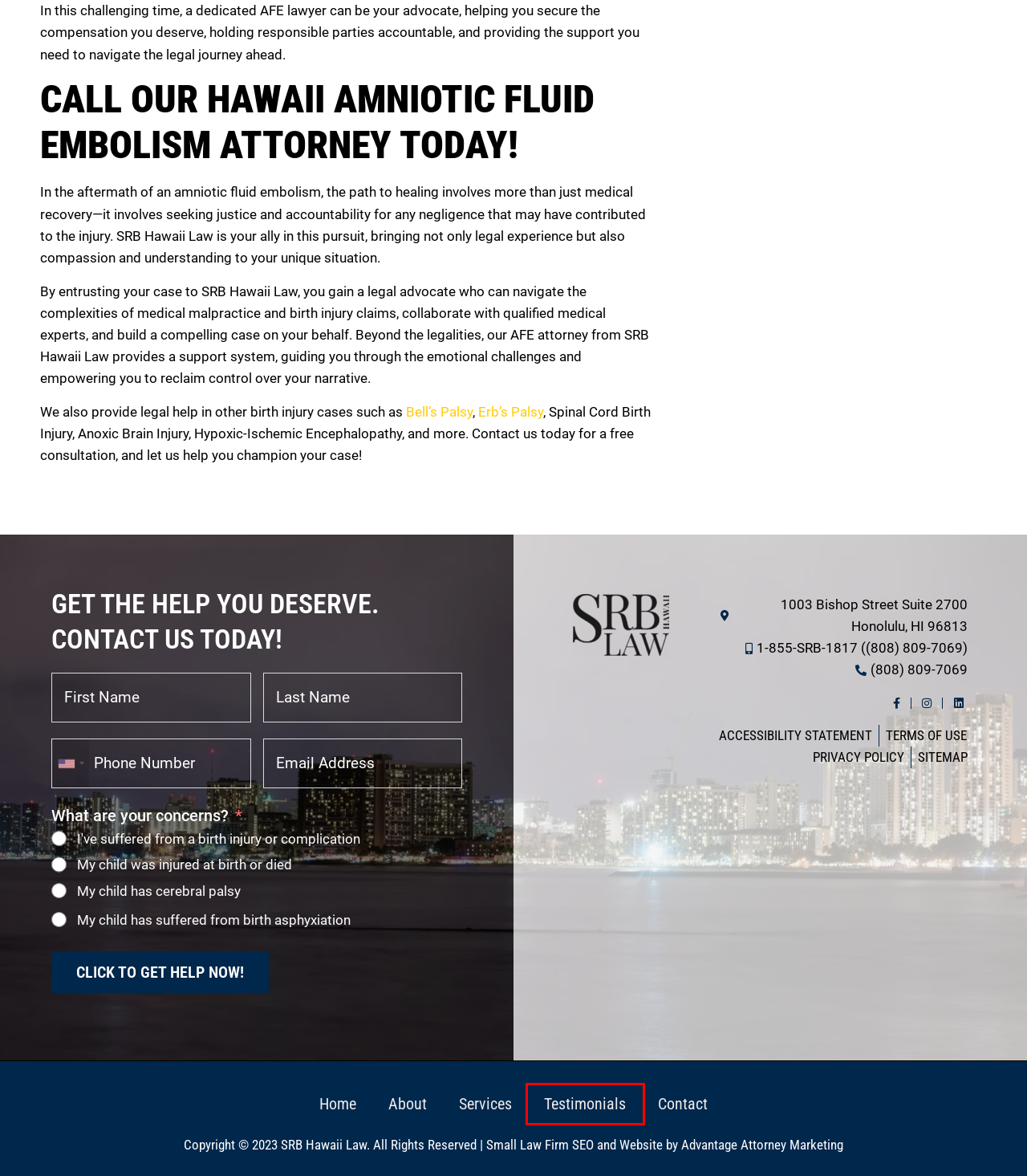You are presented with a screenshot of a webpage that includes a red bounding box around an element. Determine which webpage description best matches the page that results from clicking the element within the red bounding box. Here are the candidates:
A. About SRB Hawaii Law | Attorney Stephen Brzezinski | HI
B. Hawaii Bell’s Palsy Injury Lawyer | Honolulu, HI
C. Terms of Use | SRB Hawaii Law | Honolulu, Hawaii
D. Privacy Policy | SRB Hawaii Law | Honolulu, Hawaii
E. Hawaii Erb’s Palsy Lawyers | Honolulu, HI
F. Testimonials | SRB Hawaii Law | Honolulu, Hawaii
G. Accessibility Statement | SRB Hawaii Law | Honolulu, HI
H. Small Law Firm Marketing | Lawyer SEO | Legal Marketing for Attorneys

F